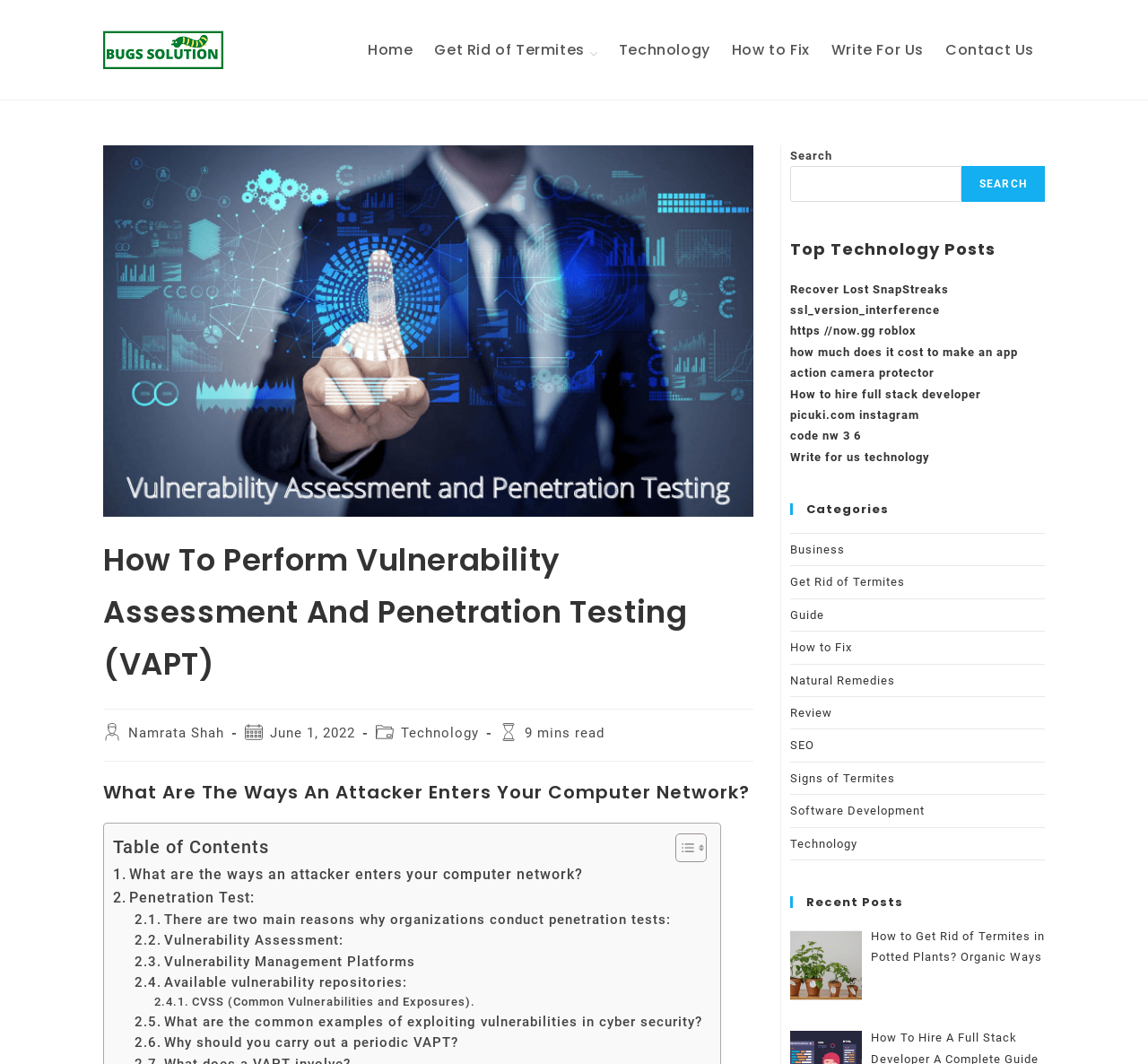Use one word or a short phrase to answer the question provided: 
What are the top technology posts?

List of links